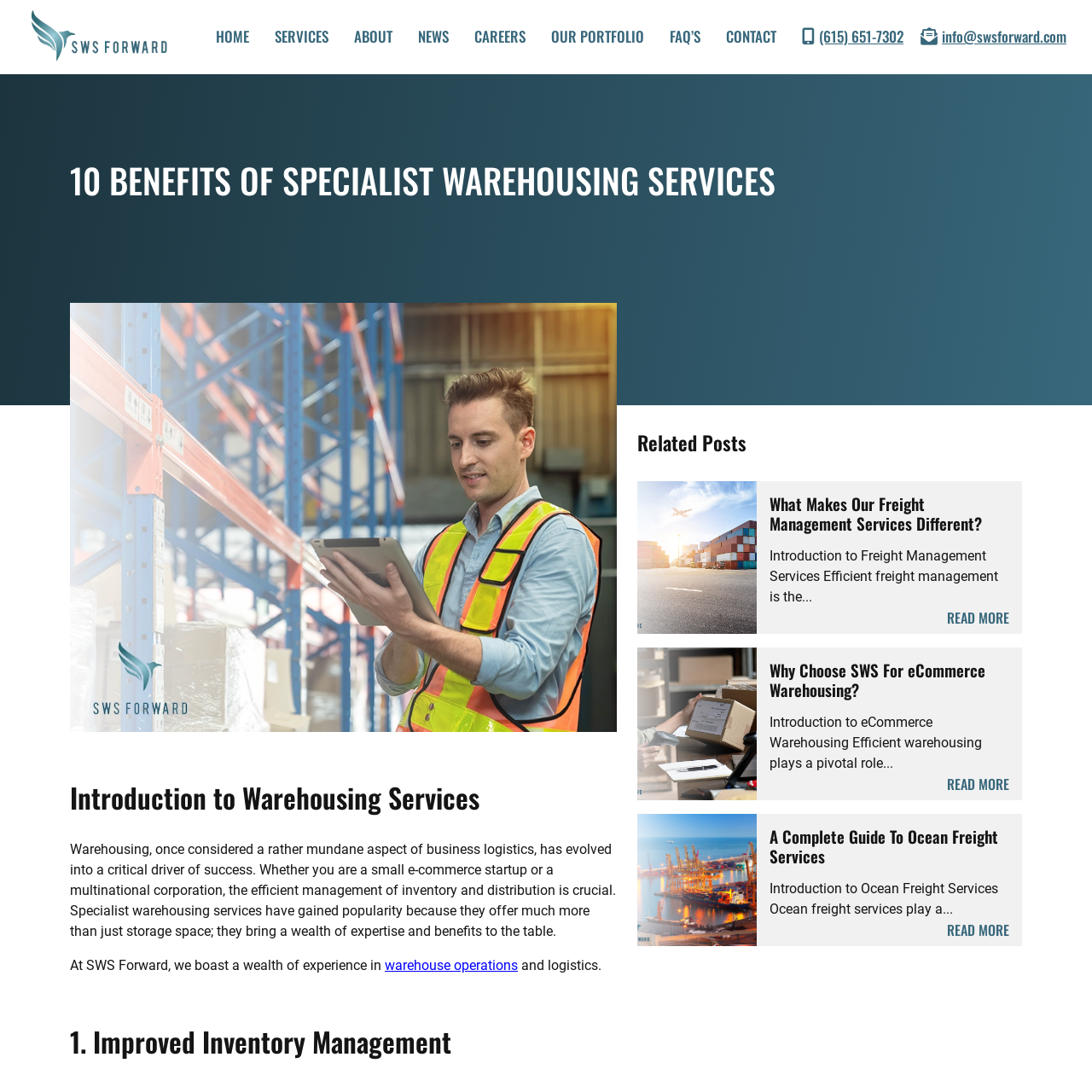Identify the webpage's primary heading and generate its text.

10 BENEFITS OF SPECIALIST WAREHOUSING SERVICES